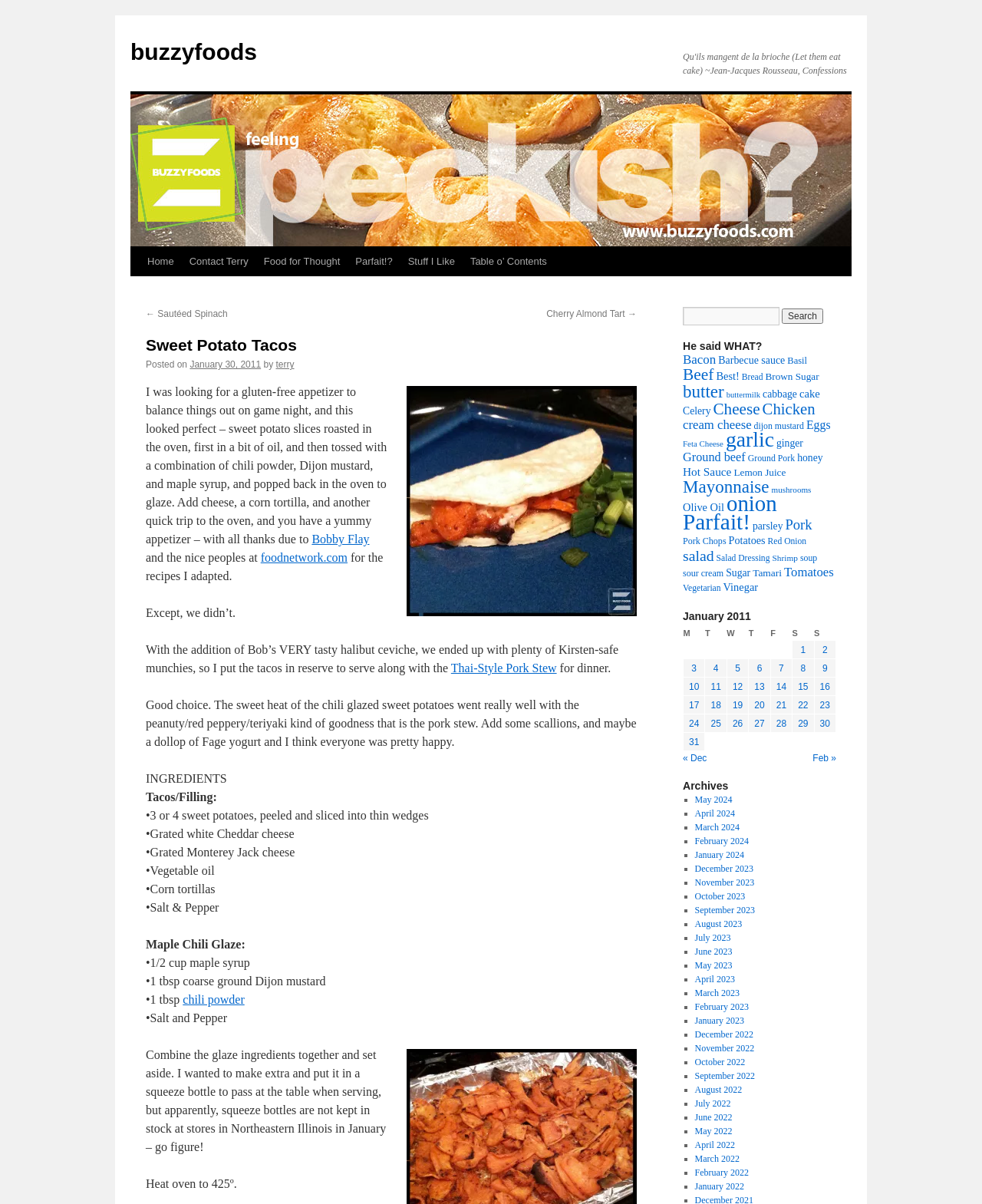Please identify the bounding box coordinates of the element on the webpage that should be clicked to follow this instruction: "Search for something". The bounding box coordinates should be given as four float numbers between 0 and 1, formatted as [left, top, right, bottom].

[0.695, 0.255, 0.794, 0.27]